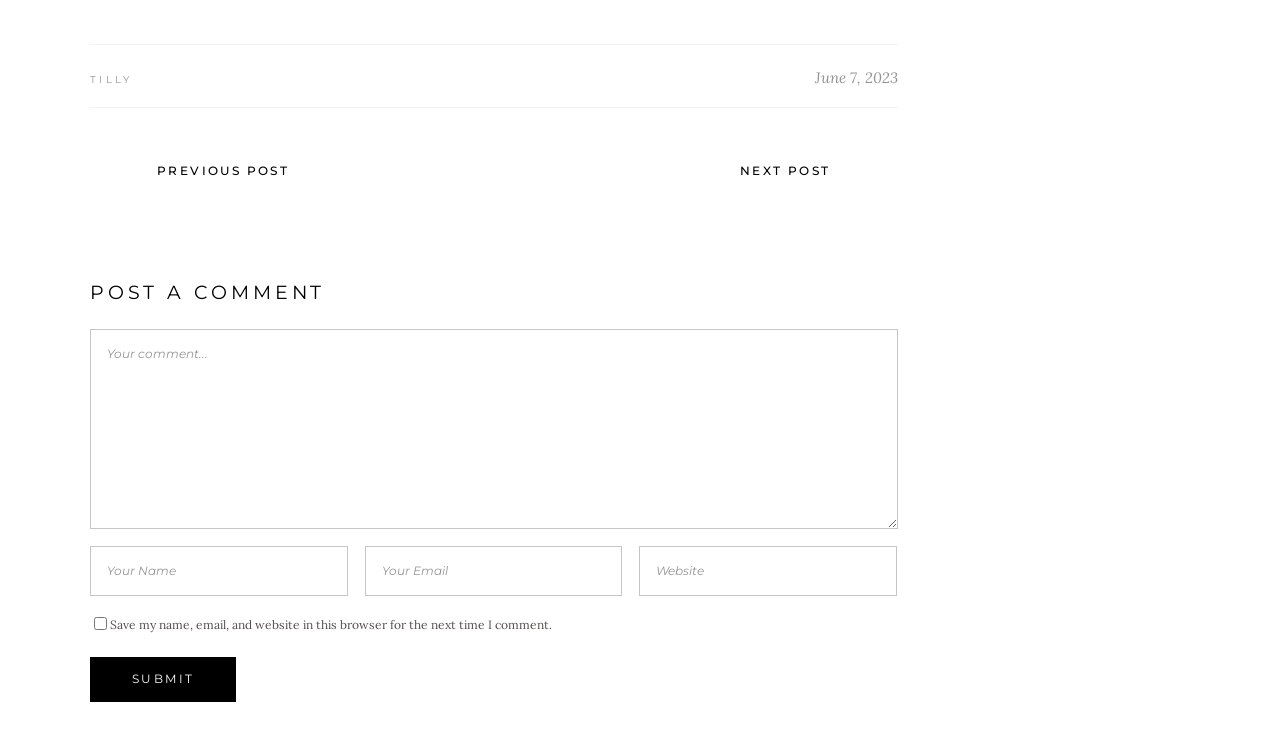Show the bounding box coordinates for the HTML element as described: "Tilly".

[0.07, 0.097, 0.104, 0.114]